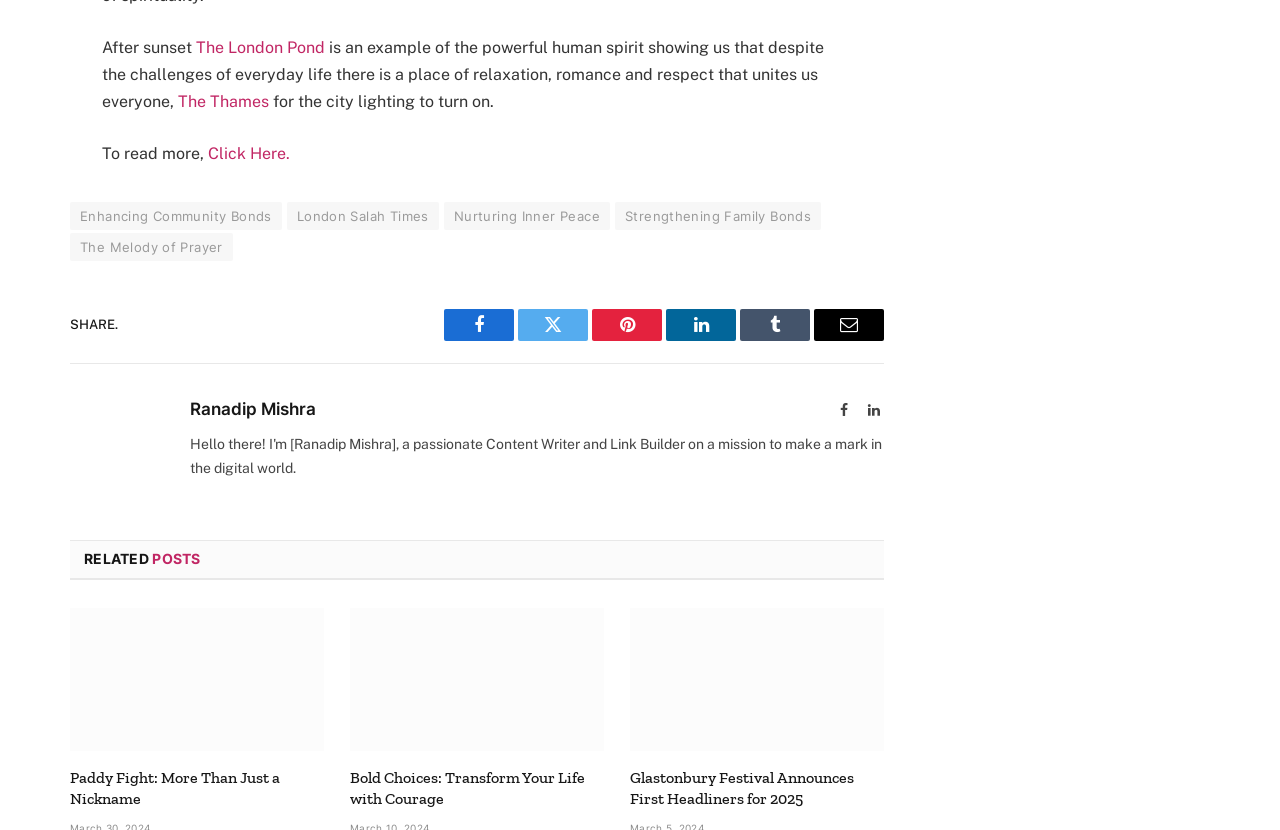Show me the bounding box coordinates of the clickable region to achieve the task as per the instruction: "Read more about After sunset".

[0.163, 0.173, 0.227, 0.196]